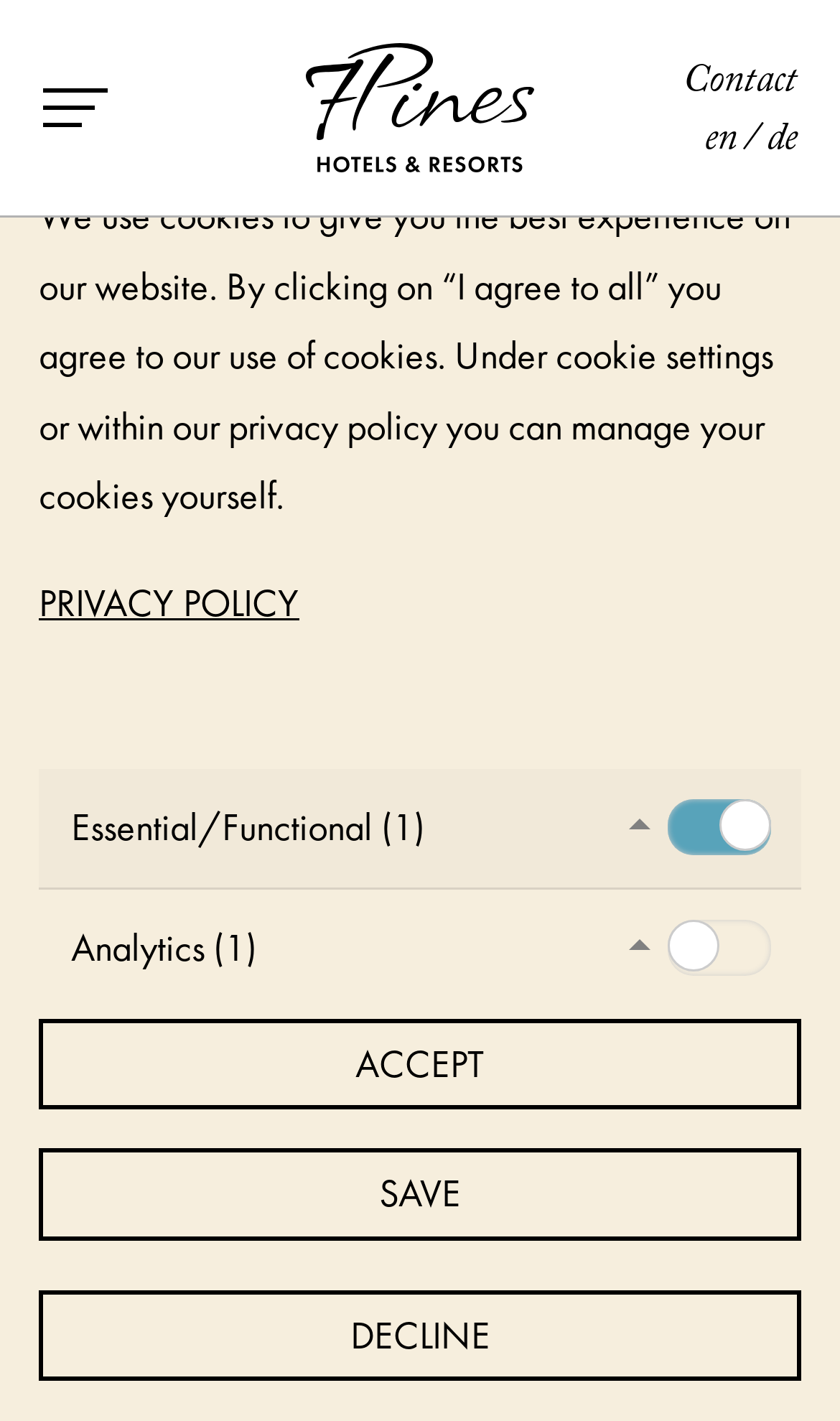What is the language of the webpage?
Please answer using one word or phrase, based on the screenshot.

English